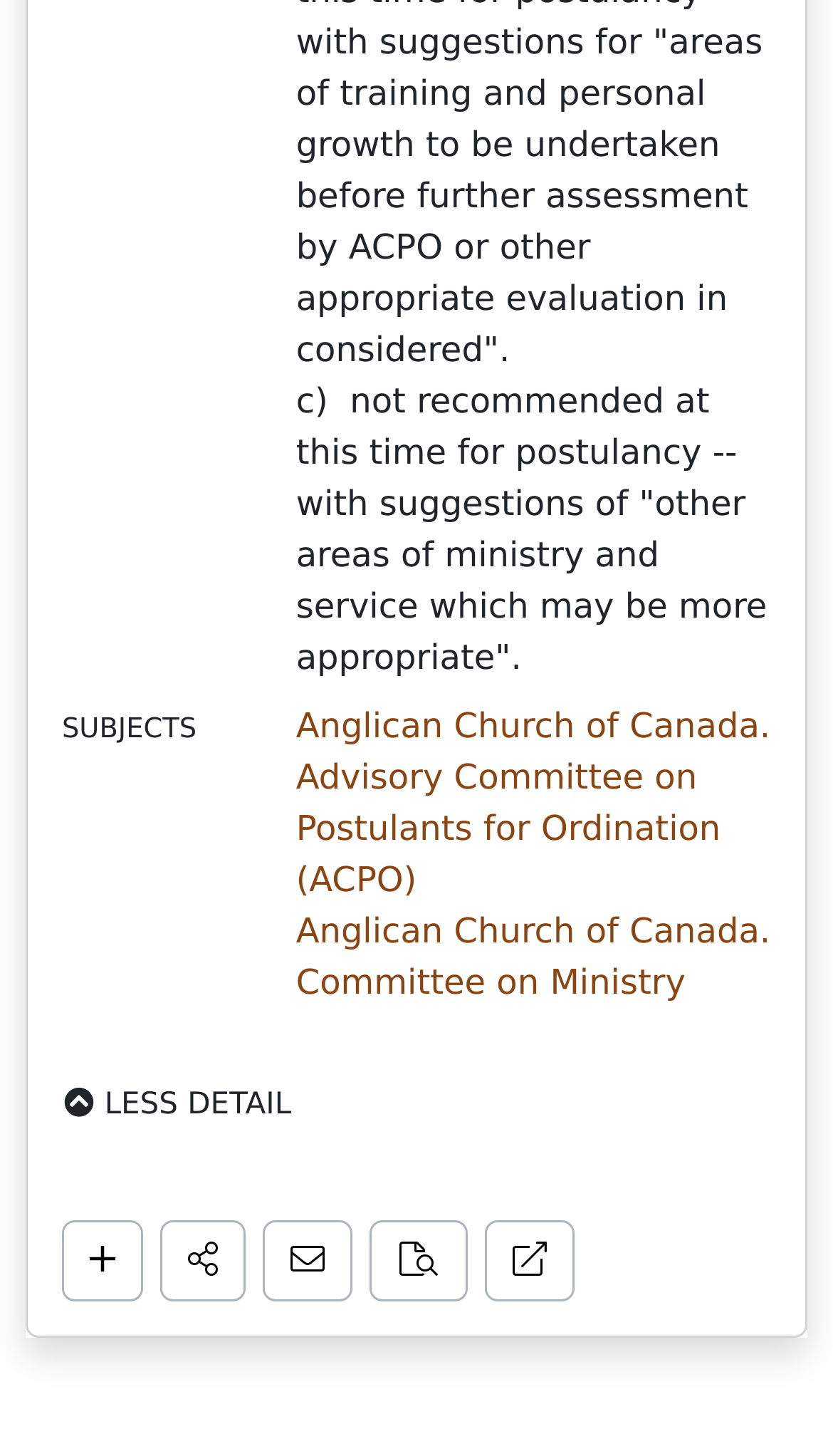Find the bounding box coordinates of the element I should click to carry out the following instruction: "view Anglican Church of Canada. Advisory Committee on Postulants for Ordination (ACPO)".

[0.355, 0.485, 0.951, 0.618]